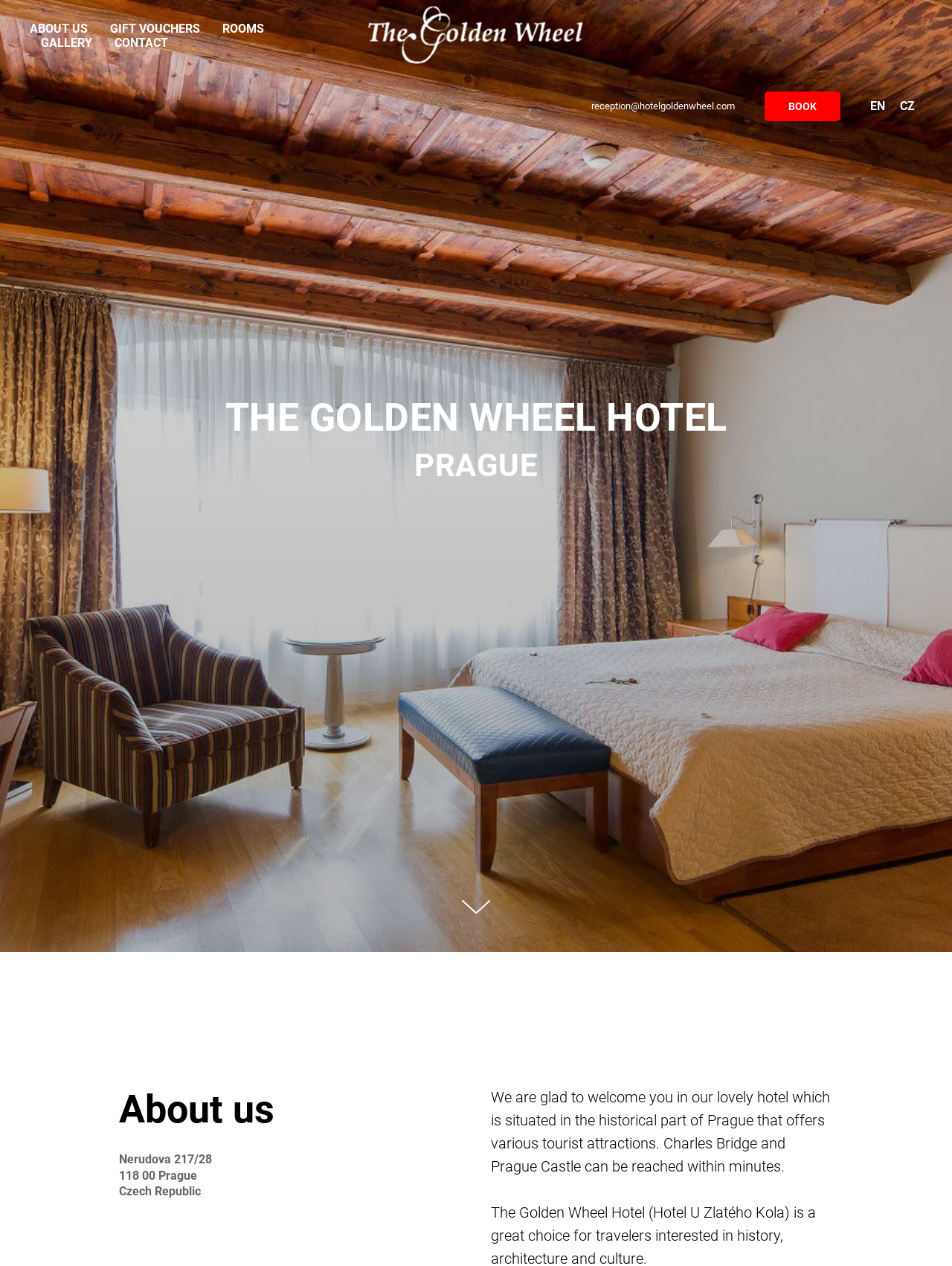Specify the bounding box coordinates of the area that needs to be clicked to achieve the following instruction: "Click on BOOK".

[0.803, 0.072, 0.883, 0.095]